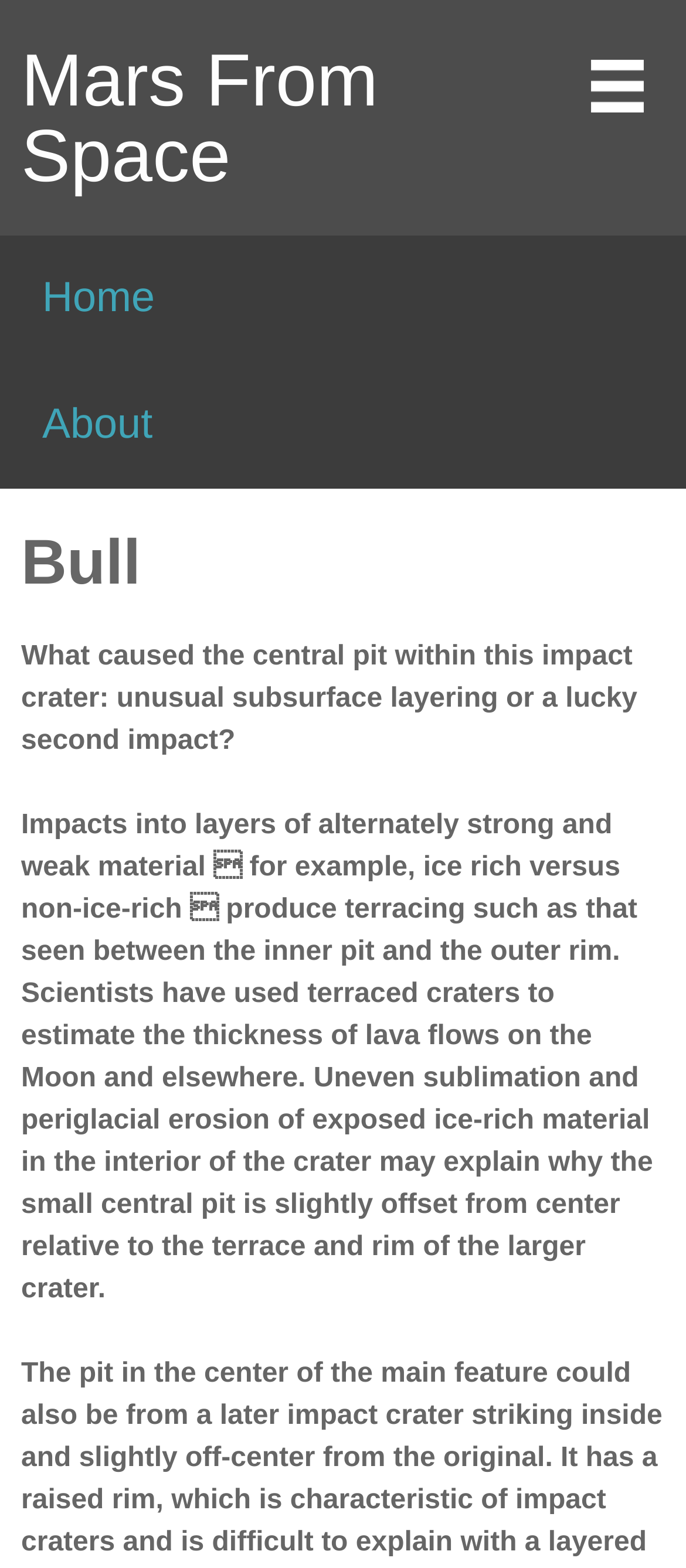Please provide a one-word or phrase answer to the question: 
What is the purpose of studying terraced craters?

To estimate lava flow thickness